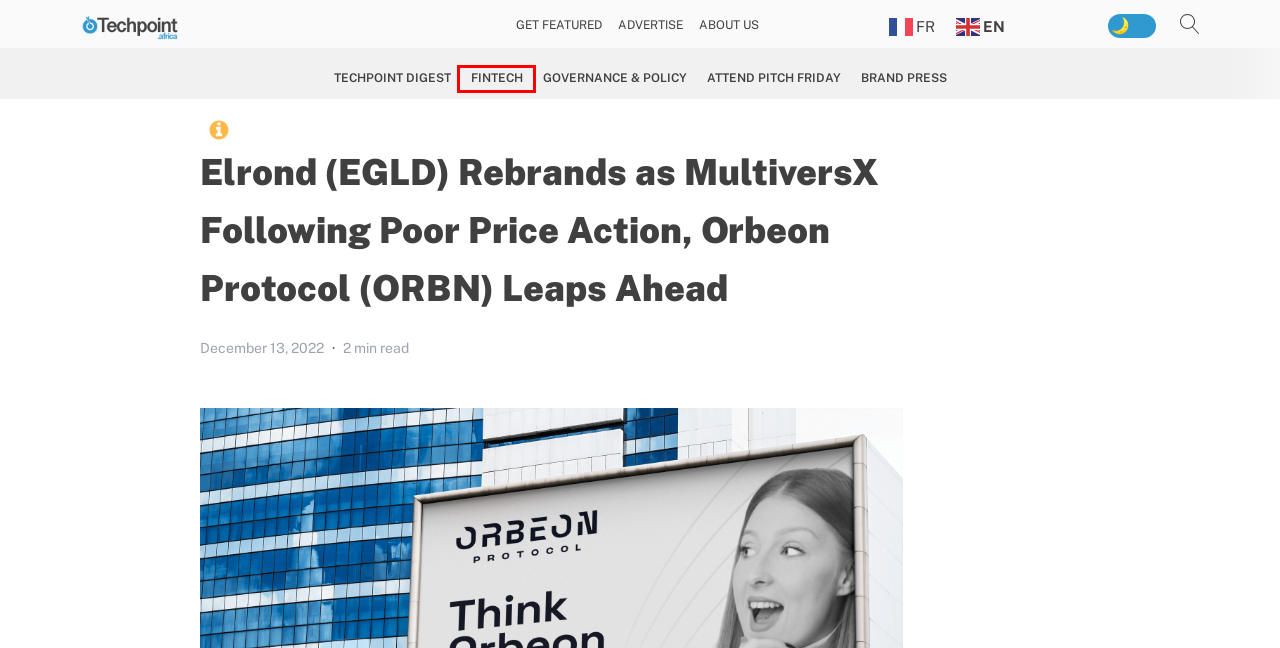Examine the screenshot of a webpage with a red rectangle bounding box. Select the most accurate webpage description that matches the new webpage after clicking the element within the bounding box. Here are the candidates:
A. Techpoint Digest • Be the smartest in the room
B. How to get free (and effective) press for your startup
C. Fintech • Techpoint Africa
D. Advertise • Techpoint Africa
E. Governance & Policy • Techpoint Africa
F. Join the Pitch Friday community • Techpoint Africa
G. About • Techpoint Africa
H. Brand Press • Techpoint Africa

C